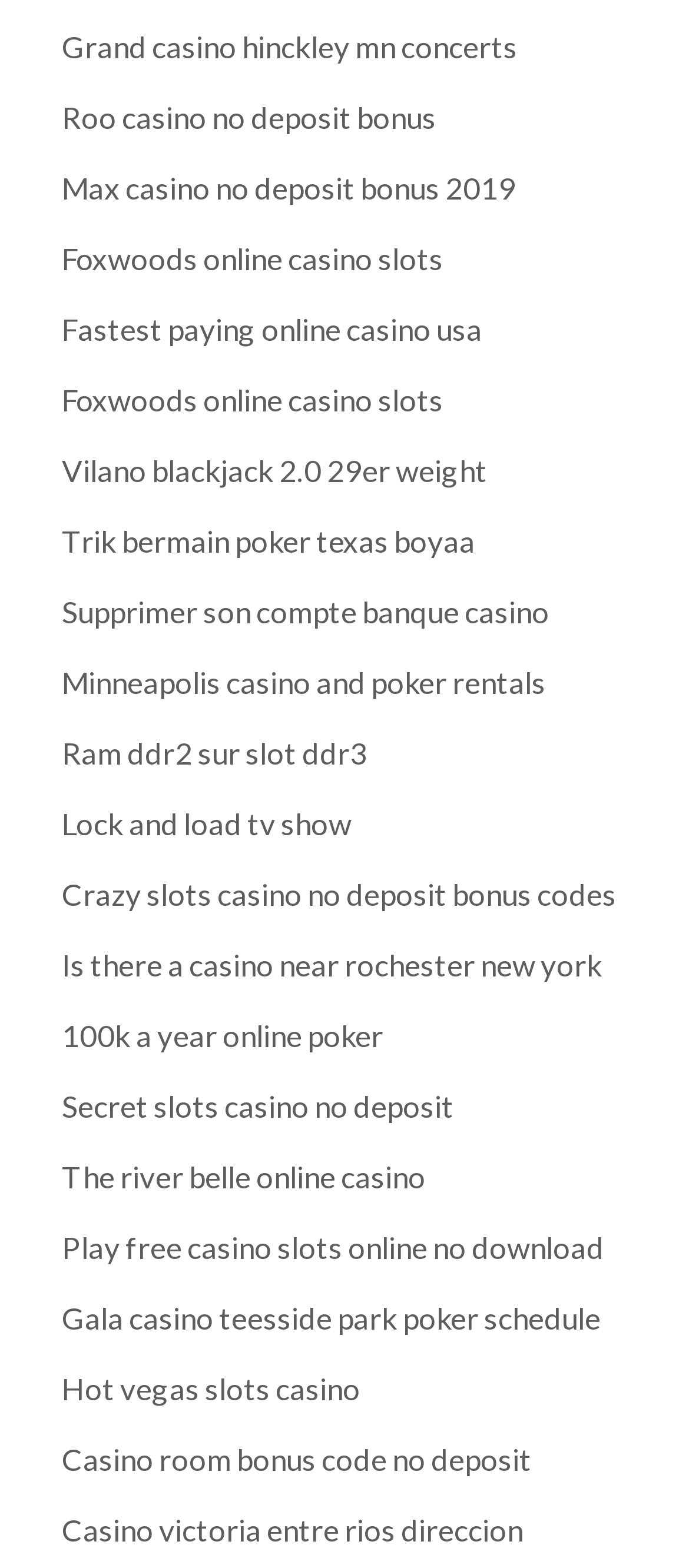Identify the bounding box coordinates of the HTML element based on this description: "Foxwoods online casino slots".

[0.09, 0.153, 0.644, 0.177]